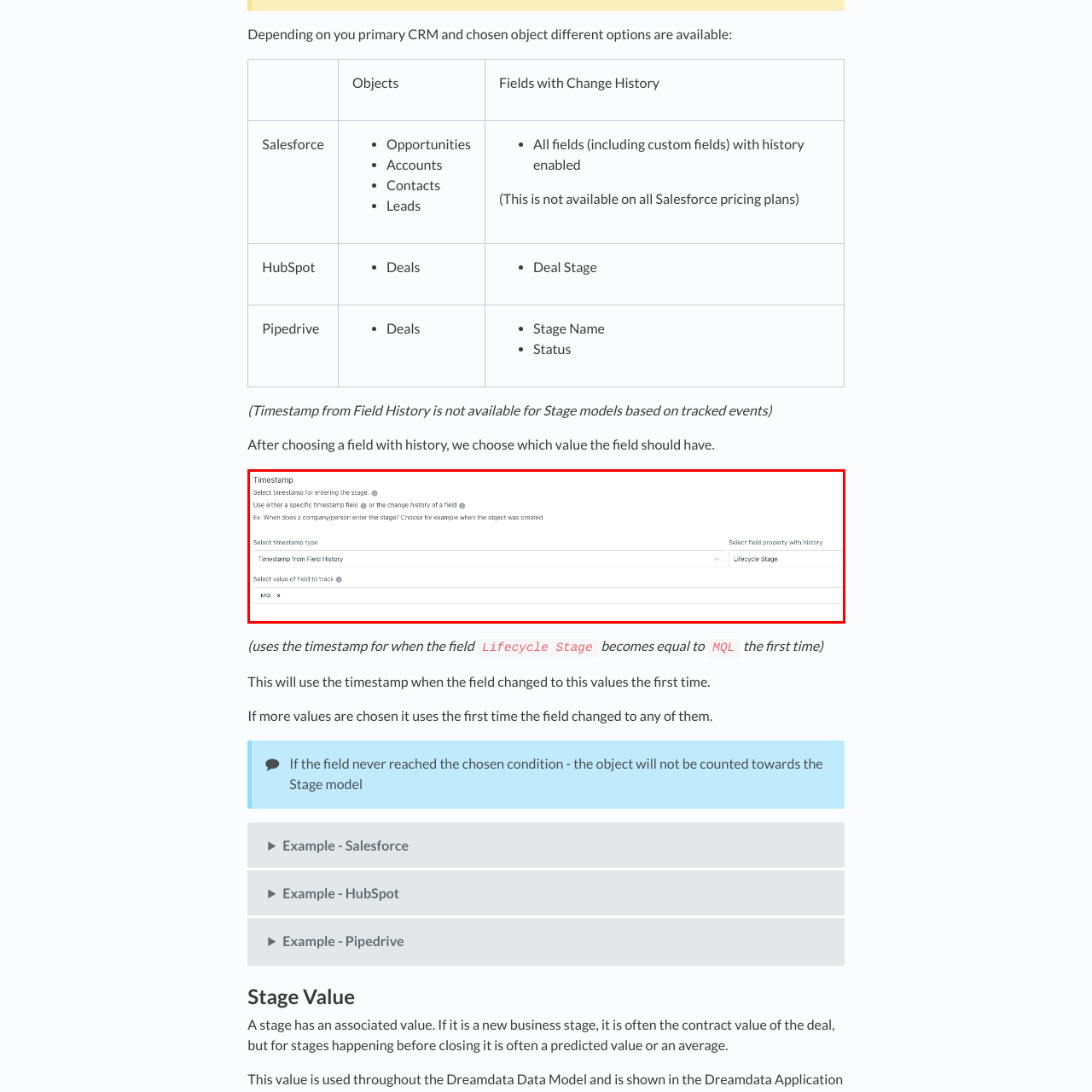Provide a thorough description of the scene captured within the red rectangle.

The image illustrates a user interface from a CRM system, specifically focusing on selecting a timestamp for entering a stage within a lifecycle model. Users are prompted to select a timestamp type relevant to the change history of a field, such as "Timestamp from Field History." Below this selection, there is a field labeled "Select value of field to track," with "MQL" highlighted, indicating the first time a value changes to this specific stage. The layout is designed for ease of use, allowing users to easily navigate and select the appropriate options for tracking changes in lifecycle stages efficiently.